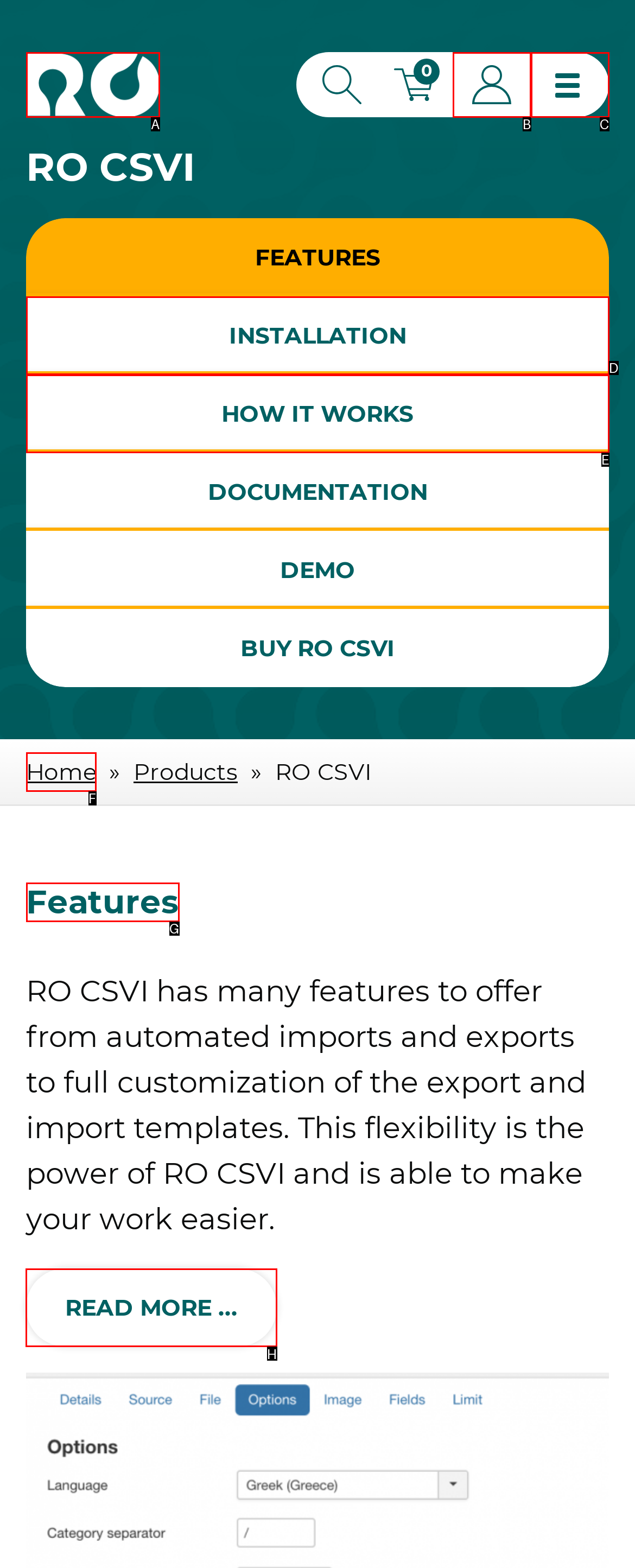Determine the letter of the element to click to accomplish this task: Read more about RO CSVI features. Respond with the letter.

H